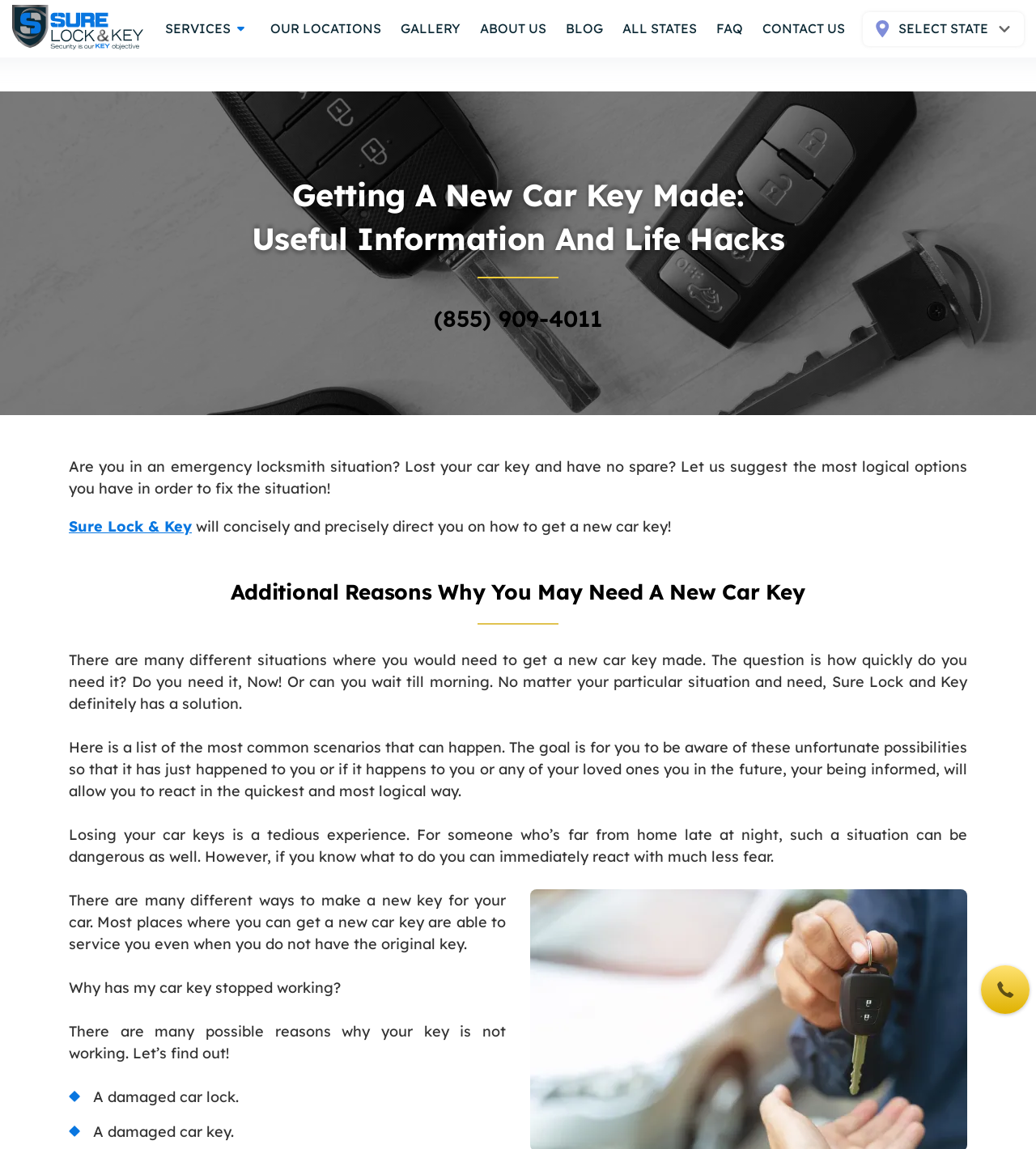From the webpage screenshot, predict the bounding box coordinates (top-left x, top-left y, bottom-right x, bottom-right y) for the UI element described here: Impact

None